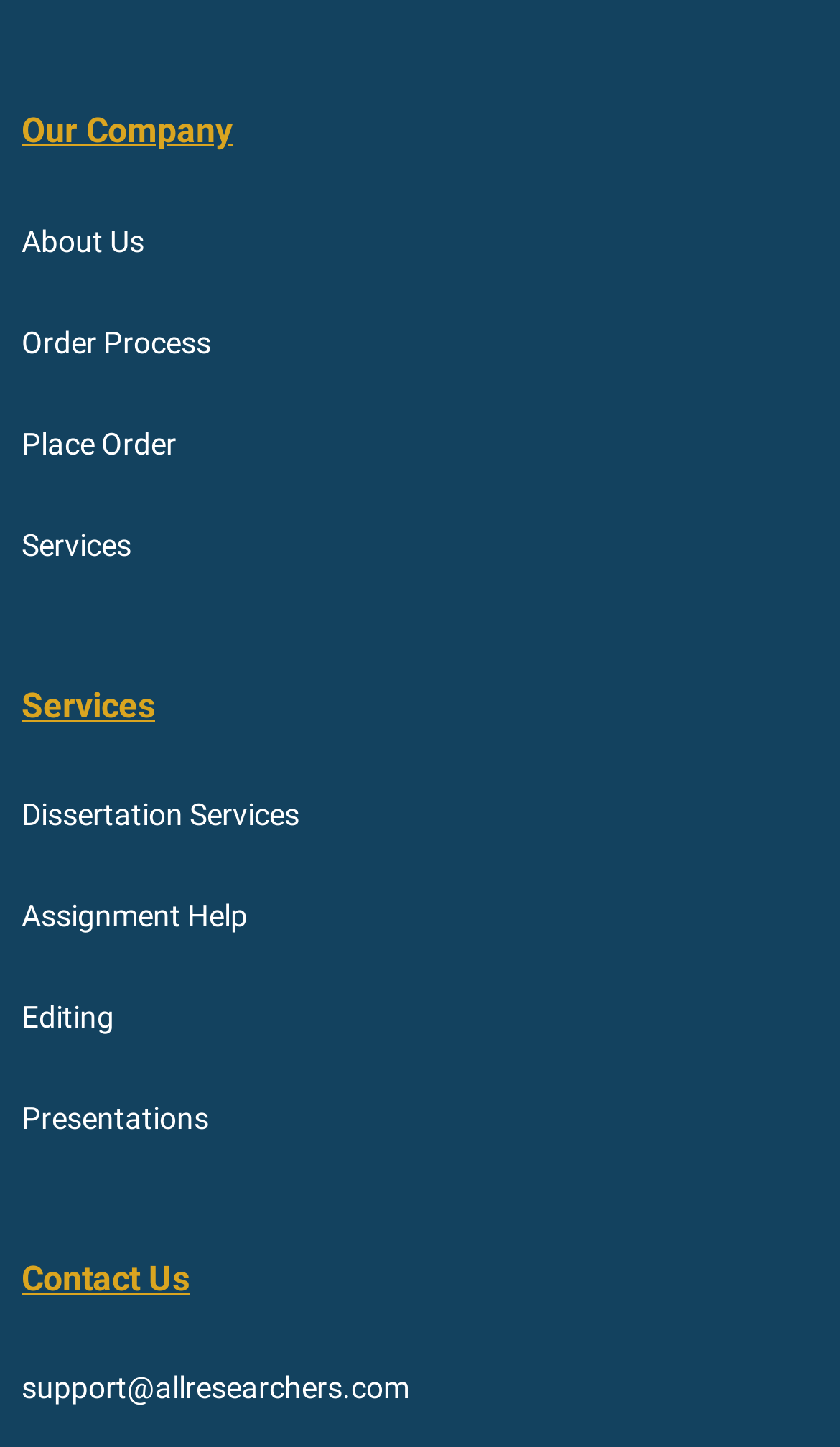Specify the bounding box coordinates of the area to click in order to follow the given instruction: "learn about order process."

[0.026, 0.225, 0.251, 0.249]